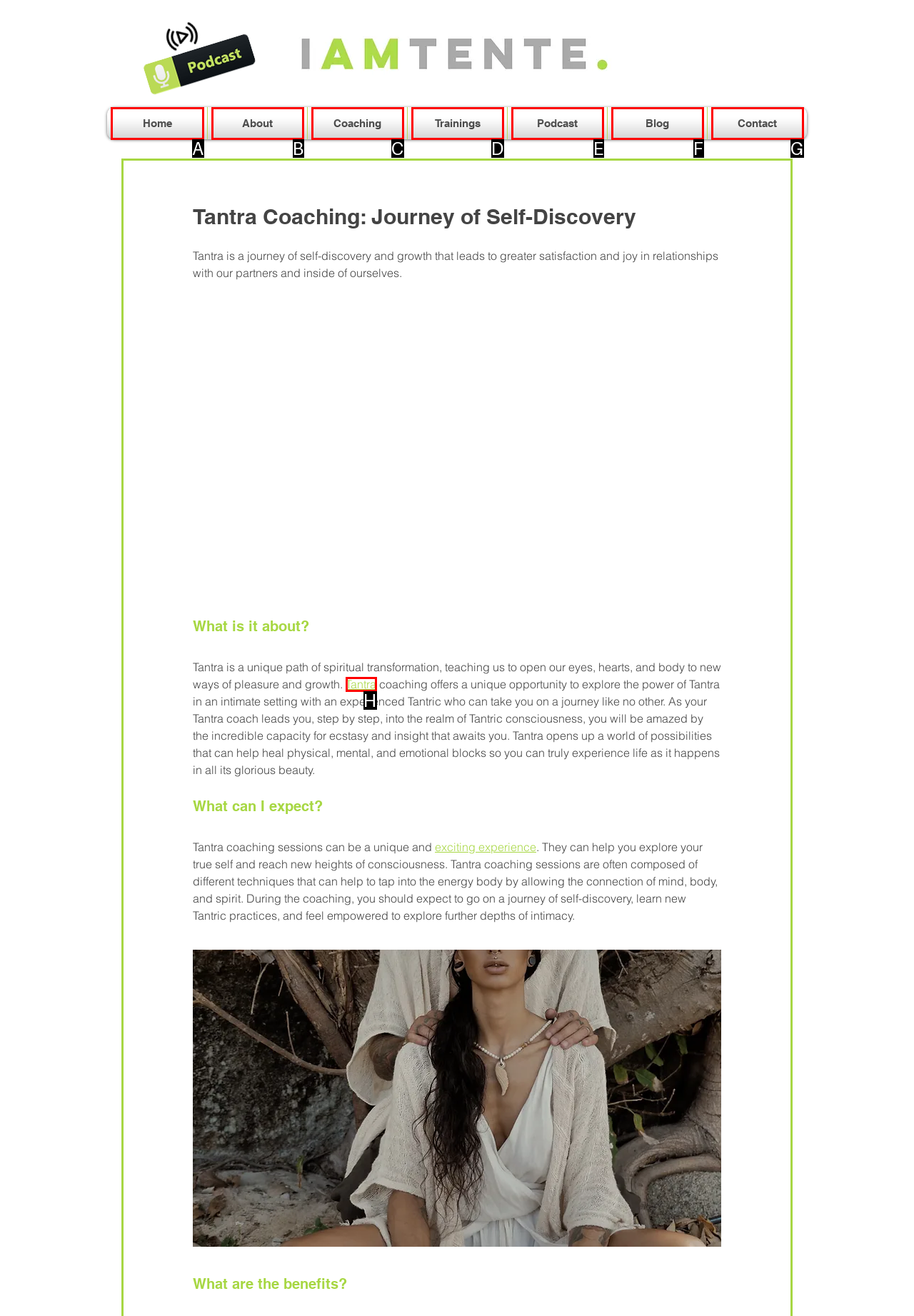Which lettered option matches the following description: Contact
Provide the letter of the matching option directly.

G